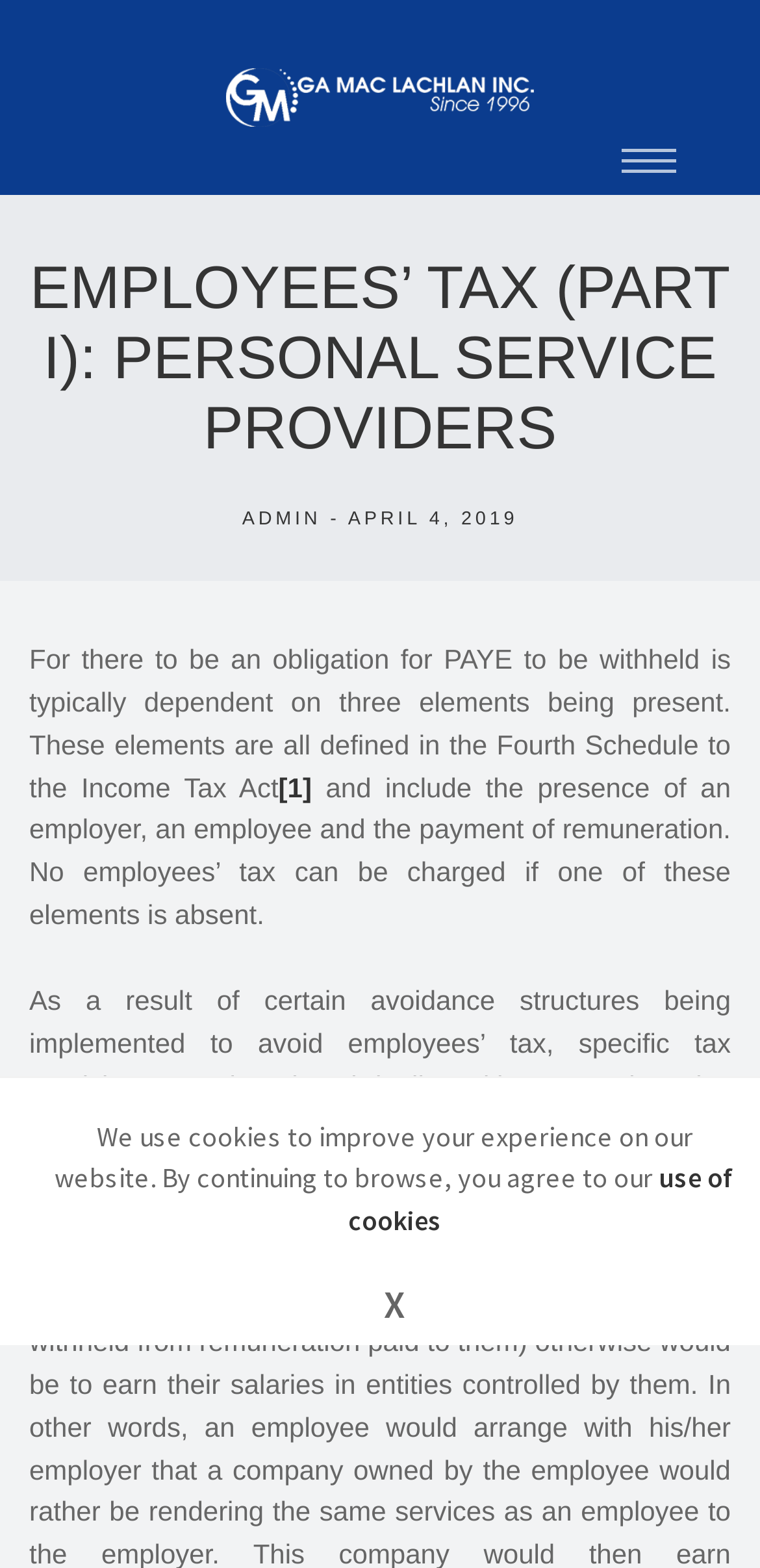Provide the bounding box coordinates for the specified HTML element described in this description: "use of cookies". The coordinates should be four float numbers ranging from 0 to 1, in the format [left, top, right, bottom].

[0.458, 0.74, 0.967, 0.79]